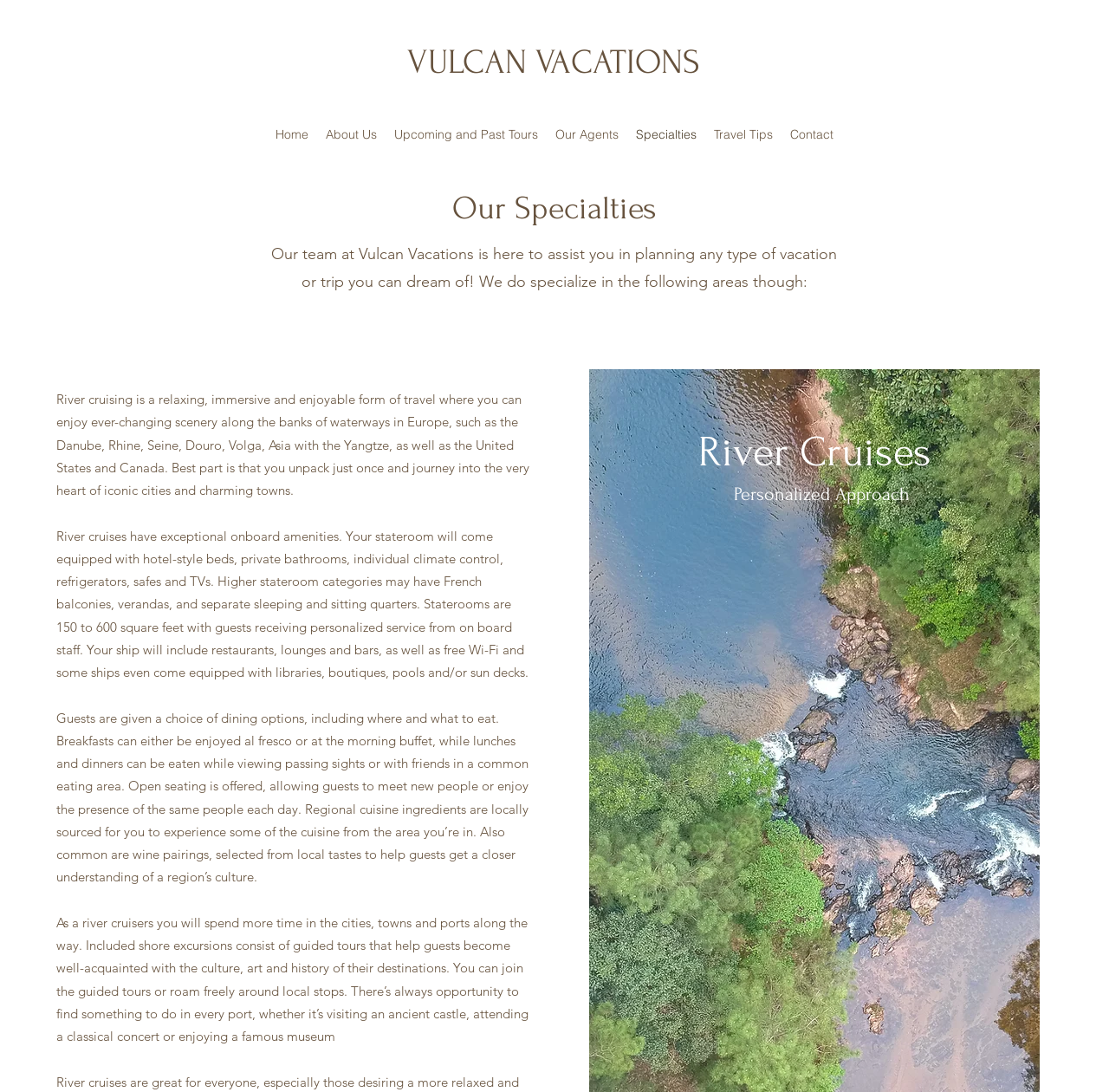How many dining options are available on a river cruise? Examine the screenshot and reply using just one word or a brief phrase.

Multiple